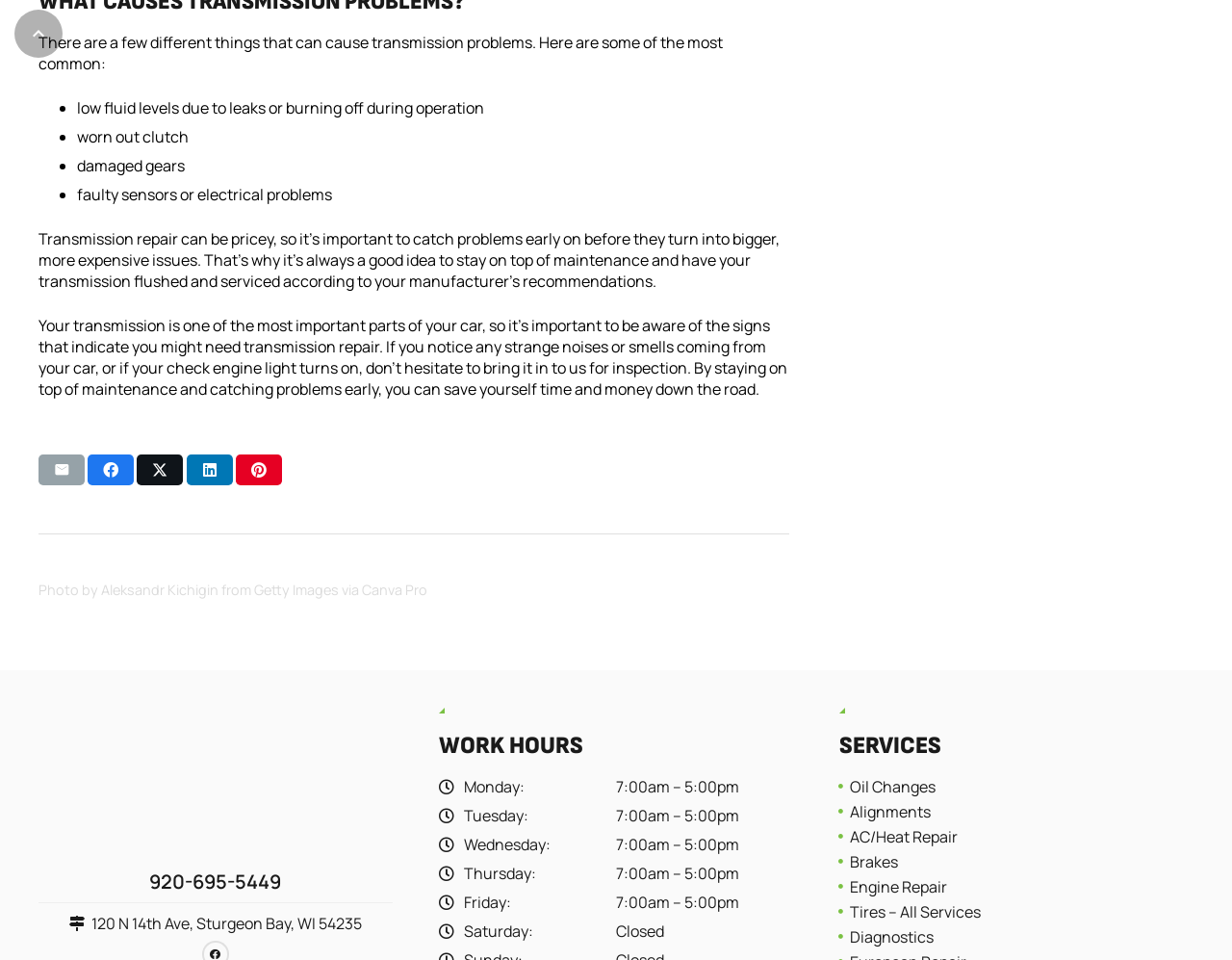Examine the image carefully and respond to the question with a detailed answer: 
What are the working hours on Monday?

According to the webpage, the working hours on Monday are from 7:00am to 5:00pm, as indicated in the 'WORK HOURS' section.